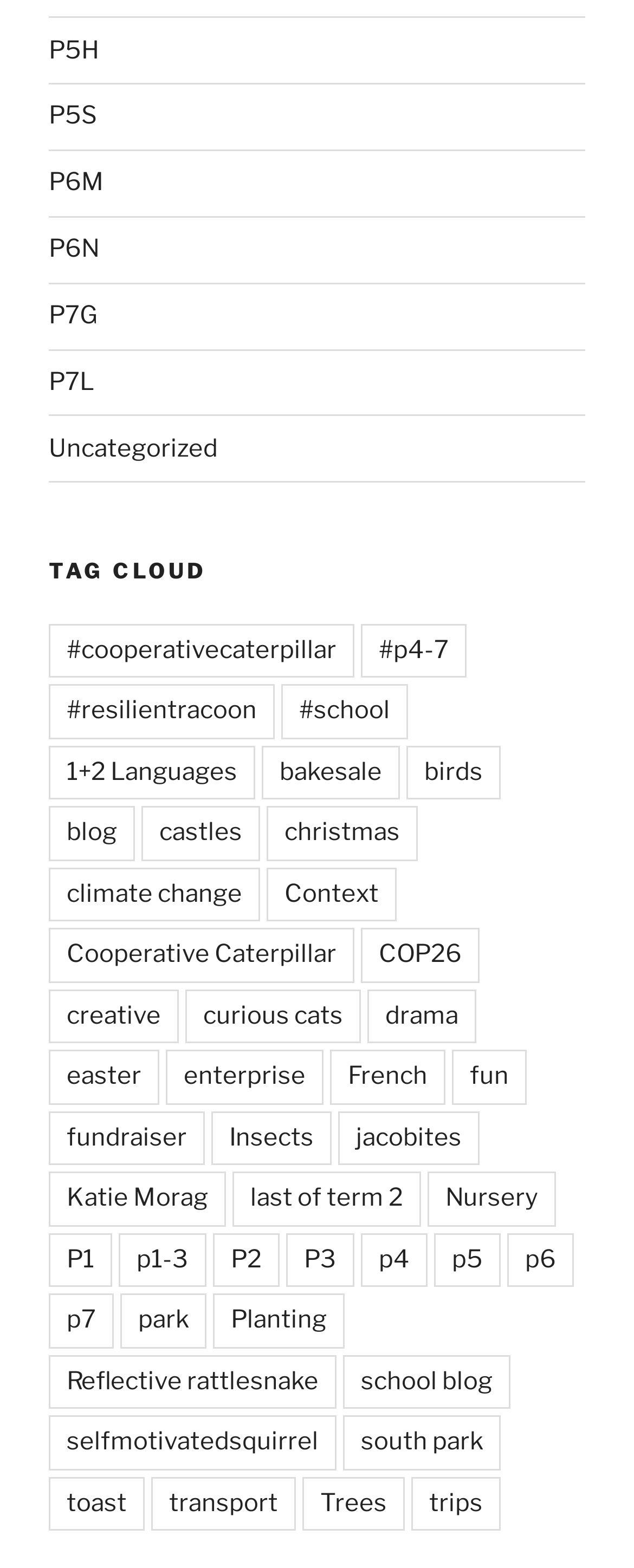Determine the bounding box coordinates for the clickable element to execute this instruction: "Visit the 'Uncategorized' page". Provide the coordinates as four float numbers between 0 and 1, i.e., [left, top, right, bottom].

[0.077, 0.277, 0.344, 0.295]